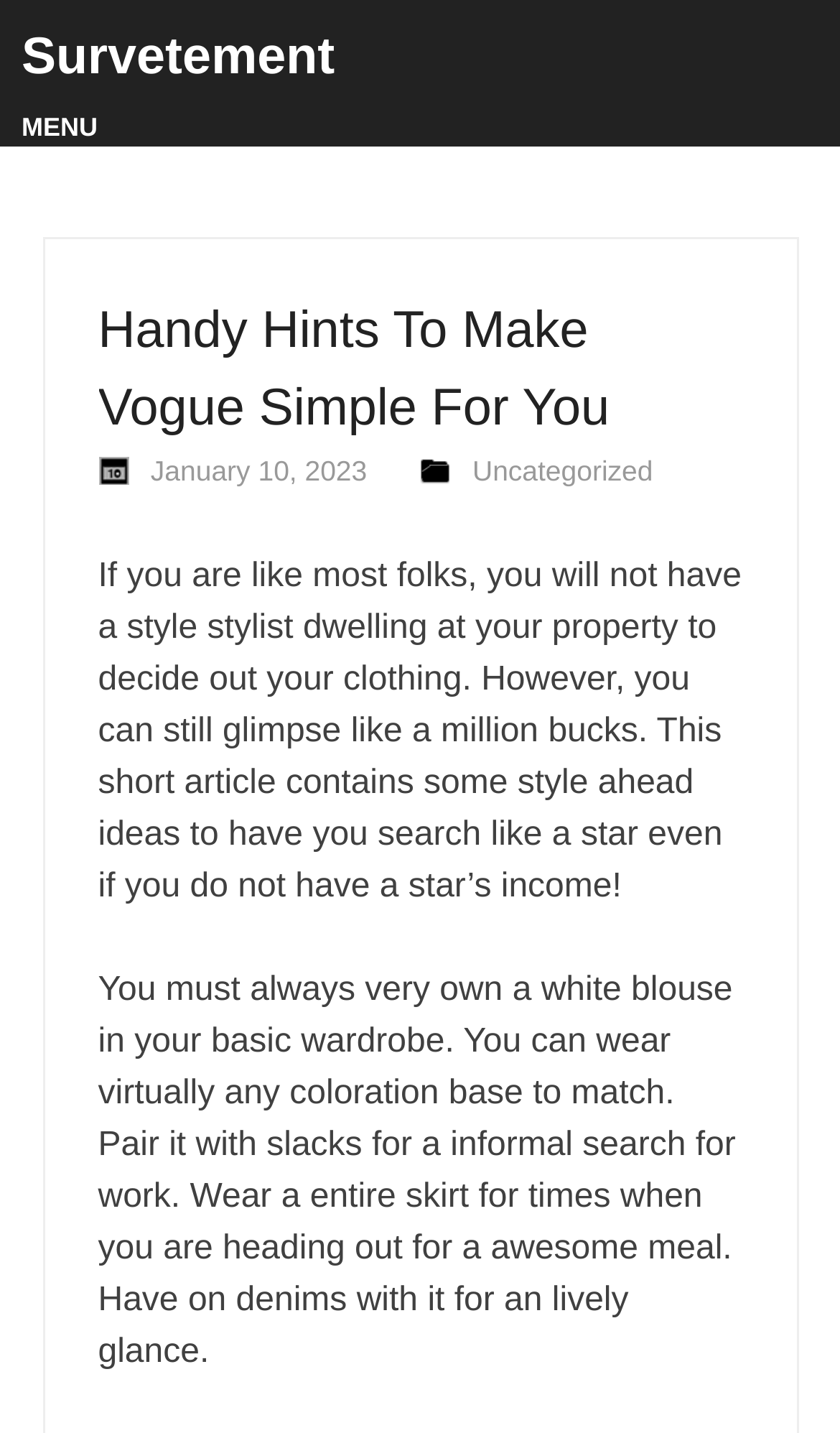Based on the provided description, "January 10, 2023", find the bounding box of the corresponding UI element in the screenshot.

[0.179, 0.317, 0.437, 0.34]